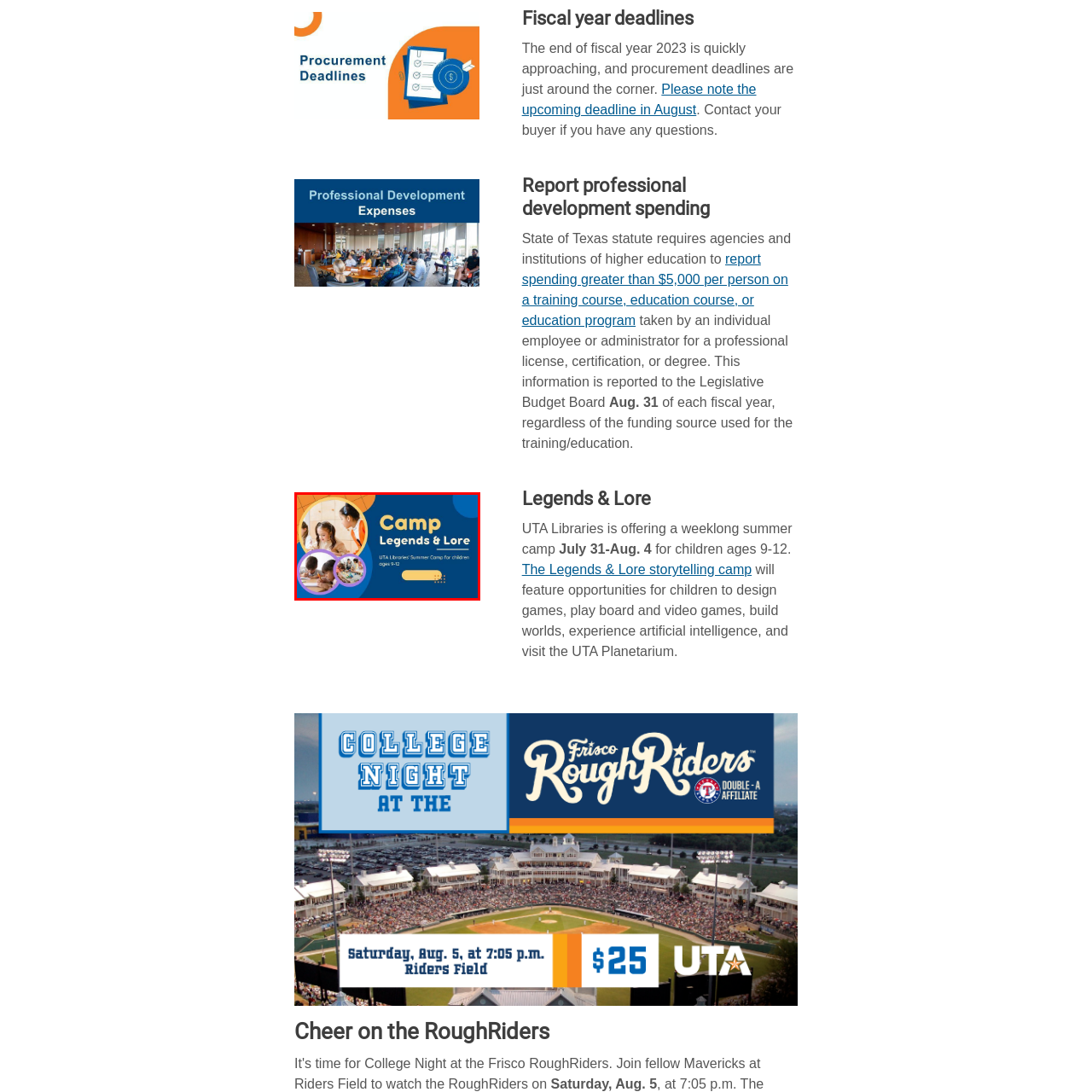What is the main focus of the summer camp?
Take a close look at the image highlighted by the red bounding box and answer the question thoroughly based on the details you see.

The main focus of the summer camp can be determined by reading the caption, which states that the camp highlights the camp's focus on storytelling, gaming, and exploration of artificial intelligence.